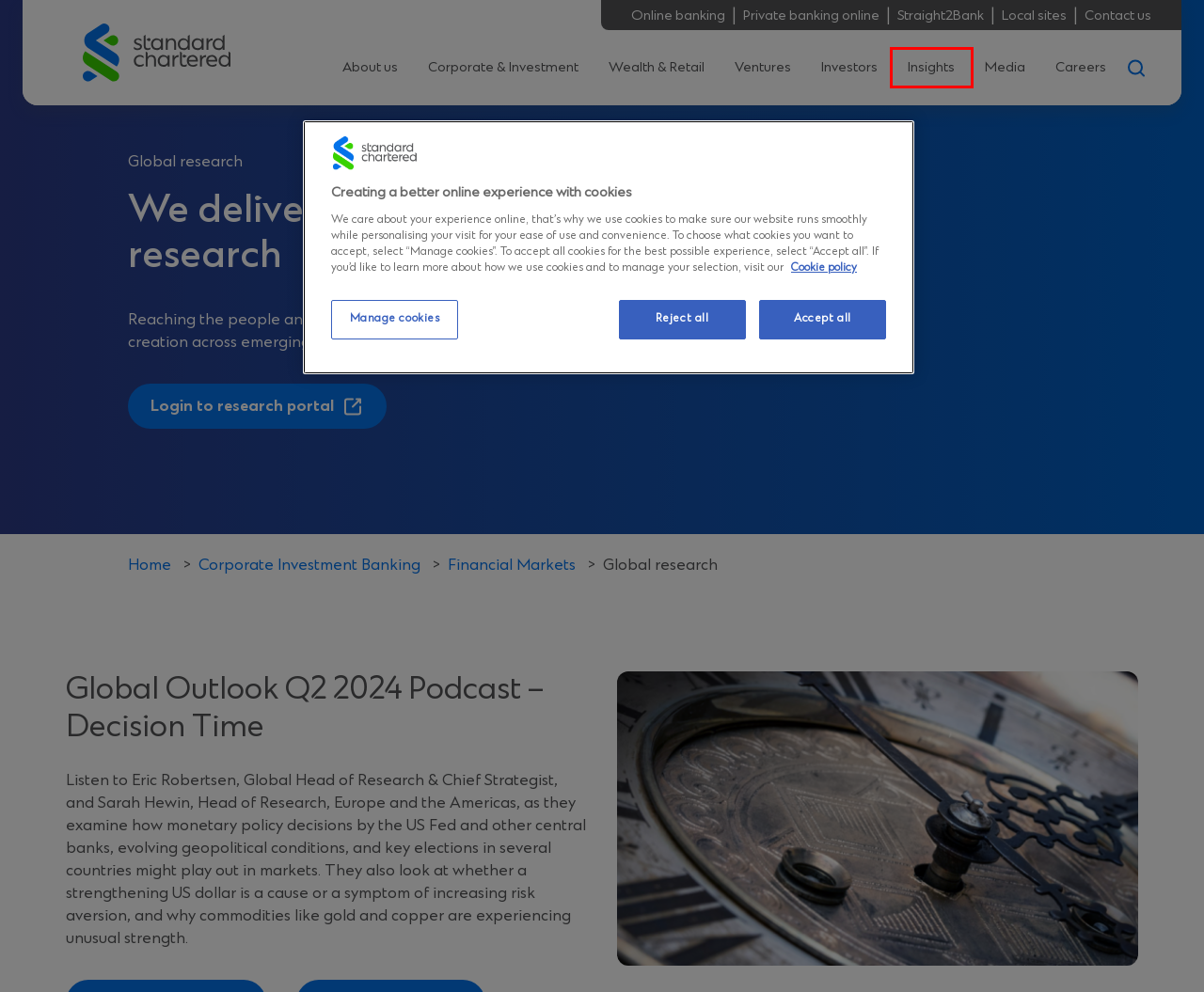You have a screenshot of a webpage with a red bounding box highlighting a UI element. Your task is to select the best webpage description that corresponds to the new webpage after clicking the element. Here are the descriptions:
A. Standard Chartered Private Bank
B. Cookie policy | Standard Chartered Bank
C. Online Banking | Standard Chartered
D. Latest banking news and insights | Standard Chartered
E. SC Ventures | Standard Chartered
F. Corporate and Investment Banking | Standard Chartered
G. Standard Chartered Global Research
H. Wealth Retail Banking | Standard Chartered

D